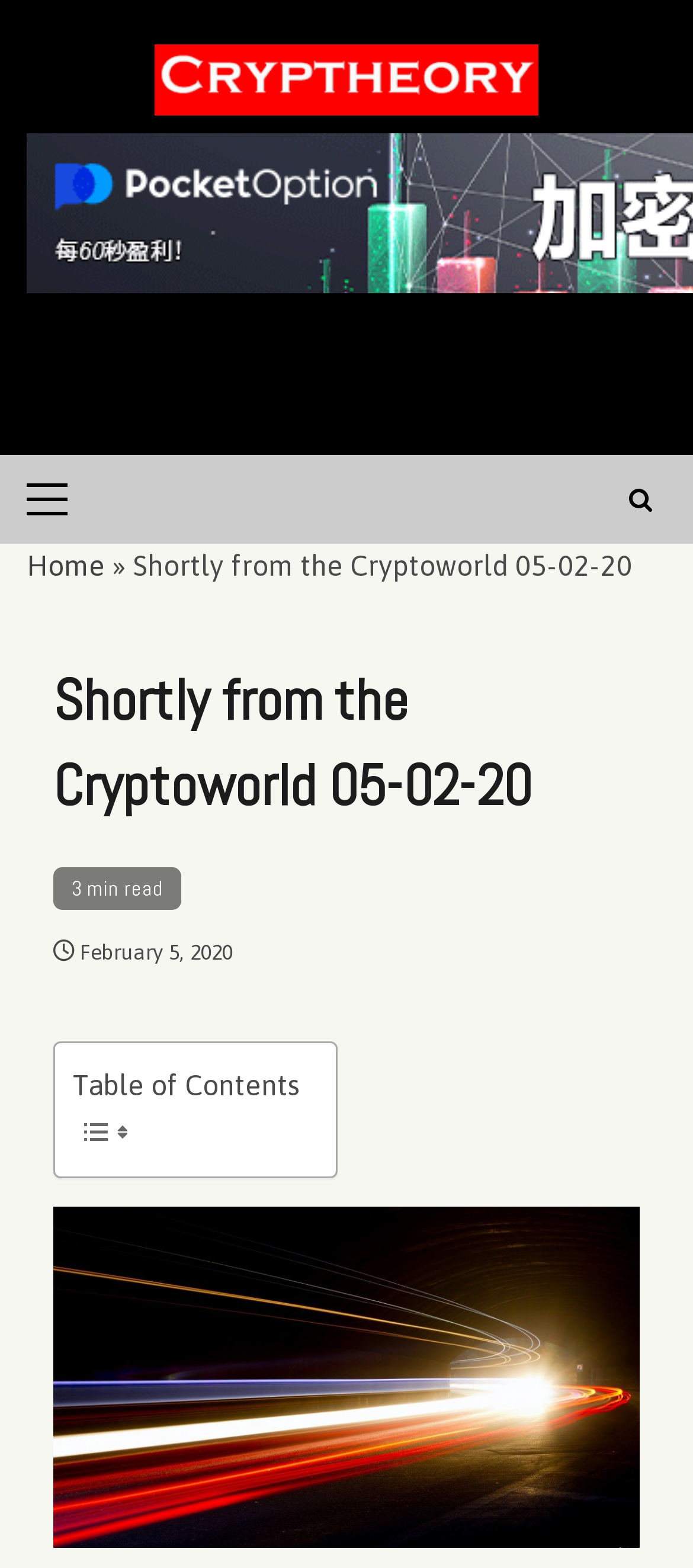Provide a comprehensive description of the webpage.

The webpage appears to be a blog post or article titled "Shortly from the Cryptoworld 05-02-20" on a website called Cryptheory - Just Crypto. At the top left of the page, there is a link to the website's homepage, accompanied by a breadcrumb navigation menu. Below this, there is a header section that displays the title of the article, along with the date "February 5, 2020" and a "3 min read" indicator.

To the top right of the page, there is a button labeled "Primary Menu" and a link with a cryptic symbol. The main content of the page is divided into sections, with a table of contents section featuring two small images. The article's body is accompanied by a large image that spans the width of the page.

The overall structure of the page is organized, with clear headings and concise text. The use of images and icons adds visual interest to the page.